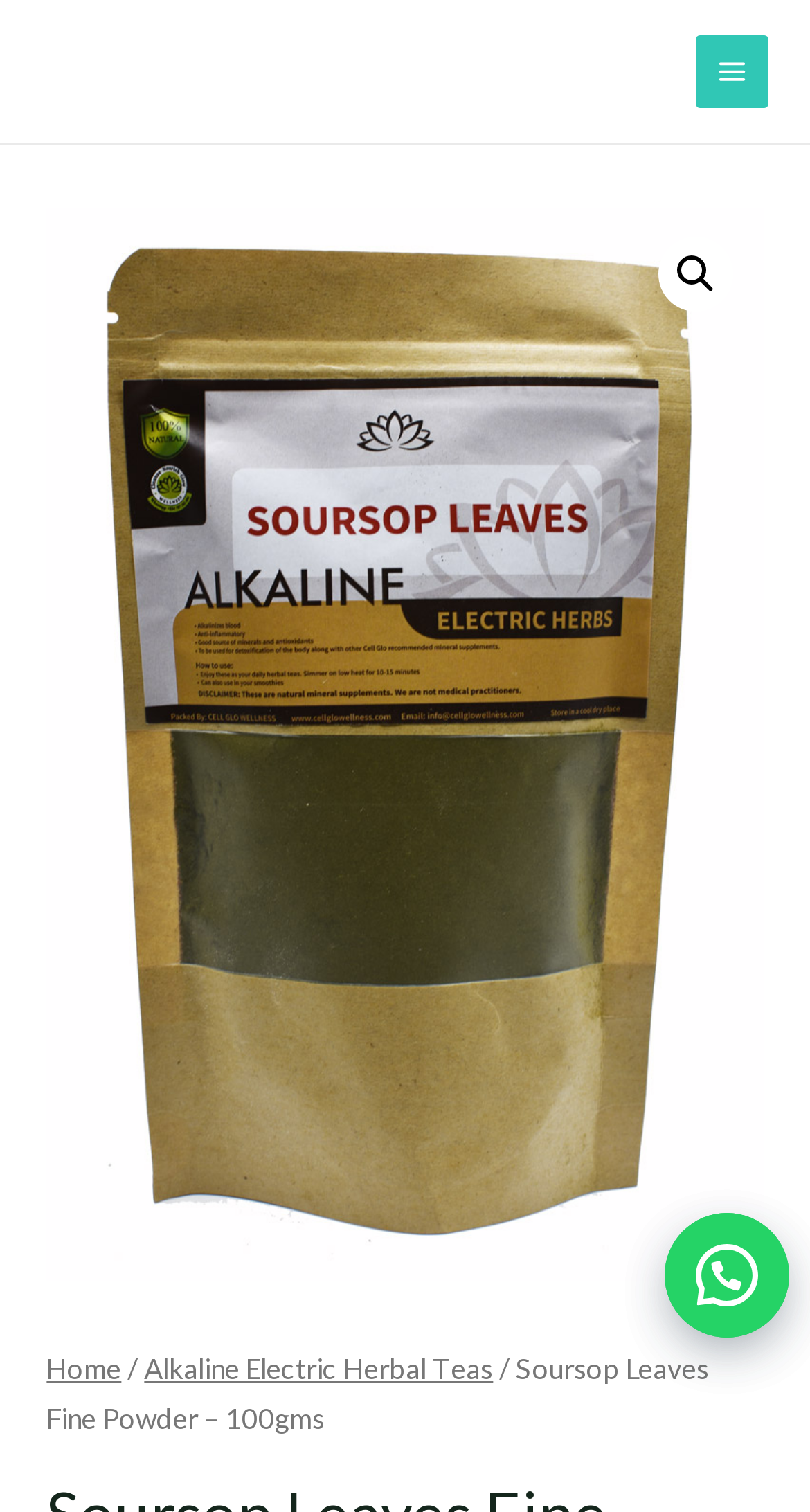What is the product name on the webpage?
Answer the question with a thorough and detailed explanation.

I found a StaticText element with the text 'Soursop Leaves Fine Powder – 100gms' located at the bottom of the webpage, which suggests that the product name is 'Soursop Leaves Fine Powder'.